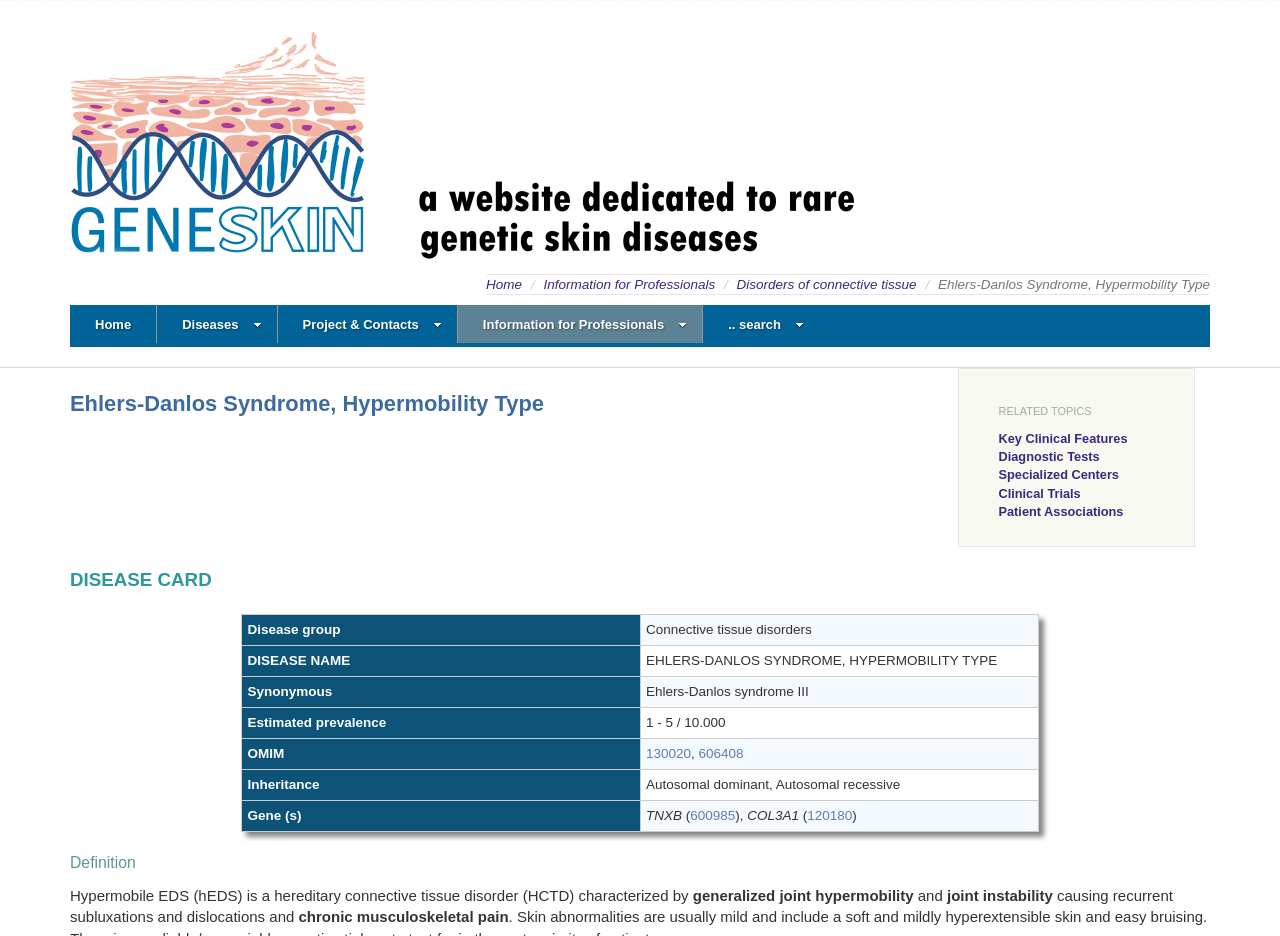What is the disease group that Ehlers-Danlos Syndrome, Hypermobility Type belongs to?
Using the image, respond with a single word or phrase.

Connective tissue disorders